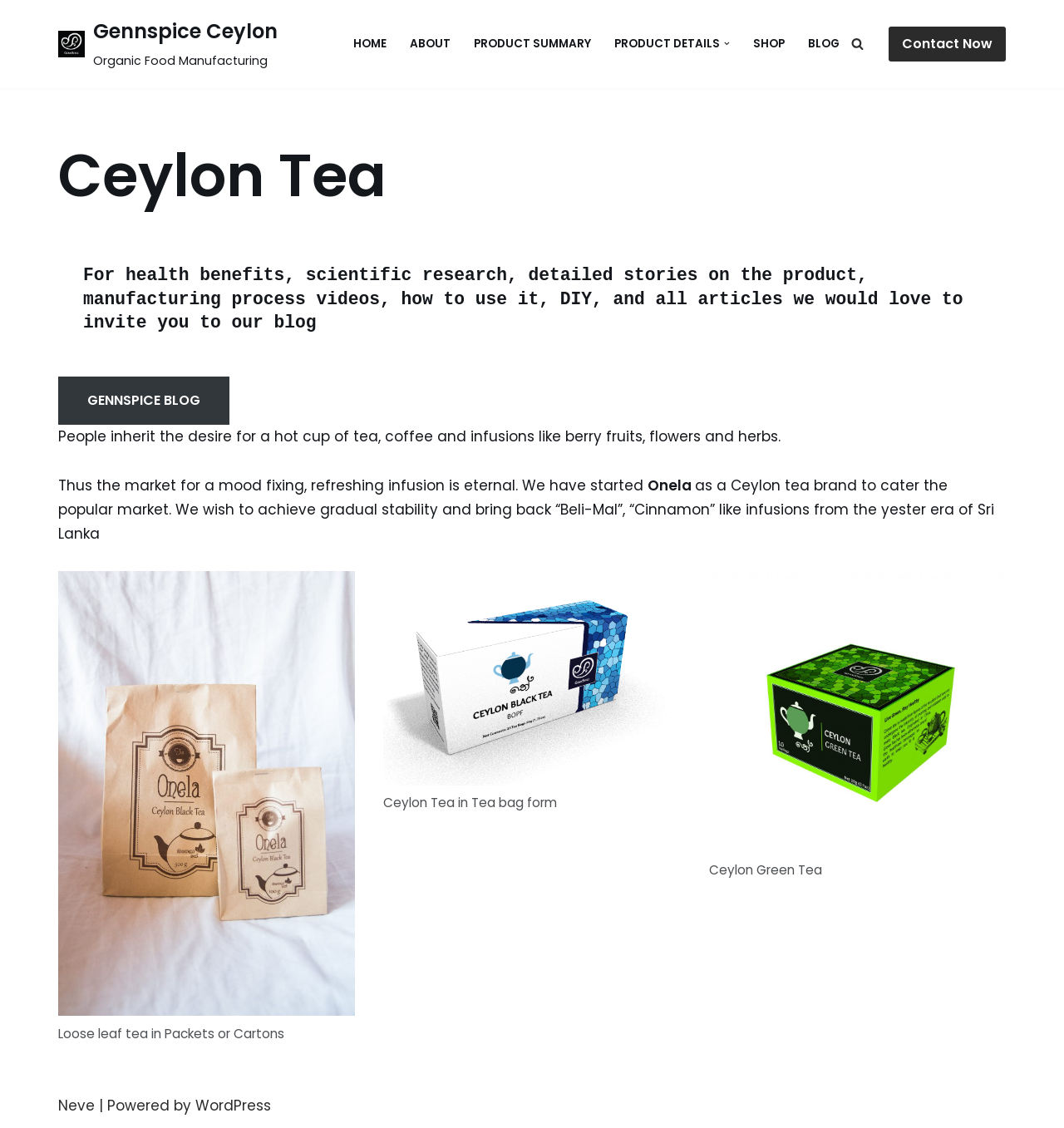Find the bounding box coordinates of the clickable area required to complete the following action: "Read the 'GENNSPICE BLOG'".

[0.055, 0.334, 0.216, 0.377]